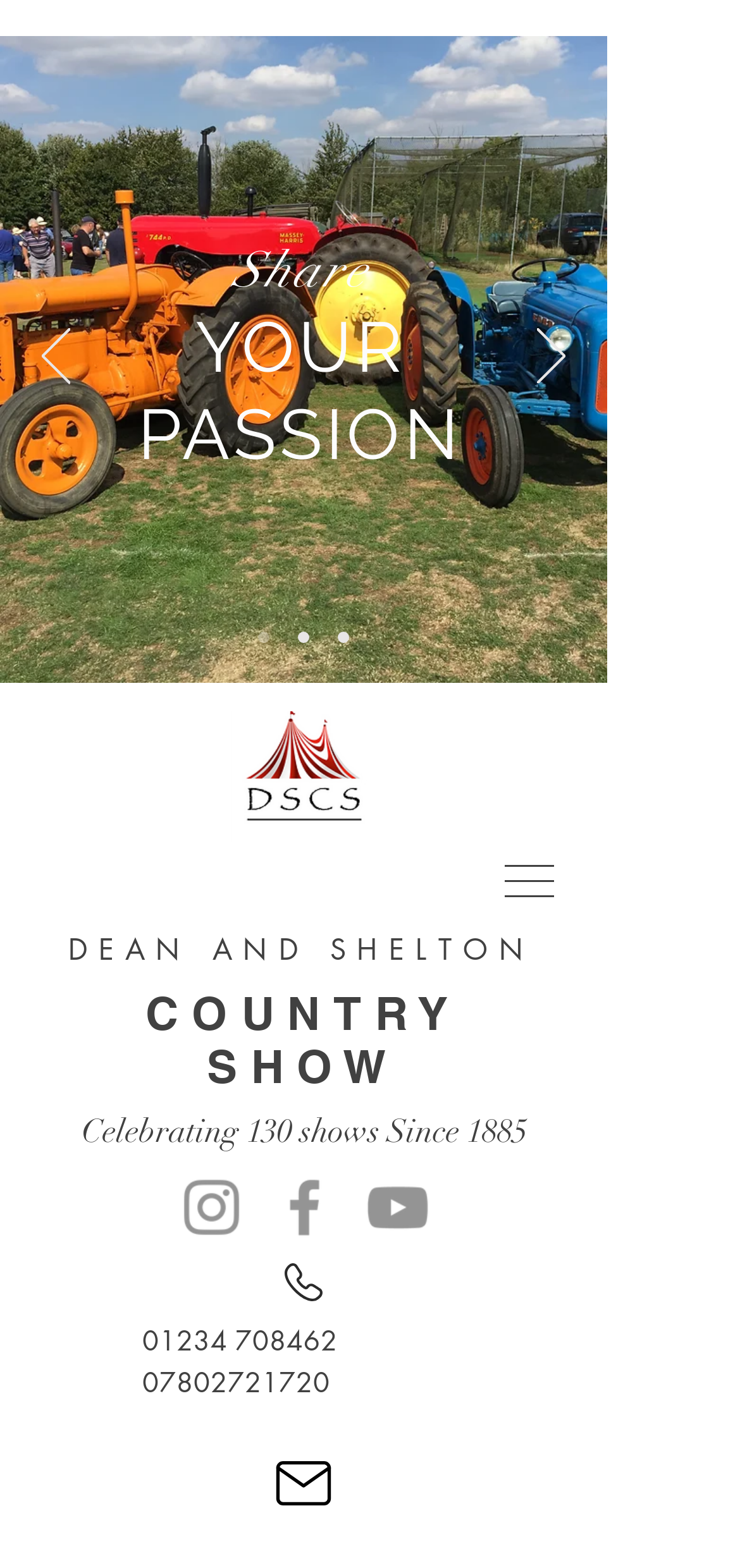Please study the image and answer the question comprehensively:
What social media platforms are available?

The 'Social Bar' list contains links to 'Instagram', 'Facebook', and 'YouTube', which are social media platforms. The presence of these links suggests that the organization has a presence on these platforms.